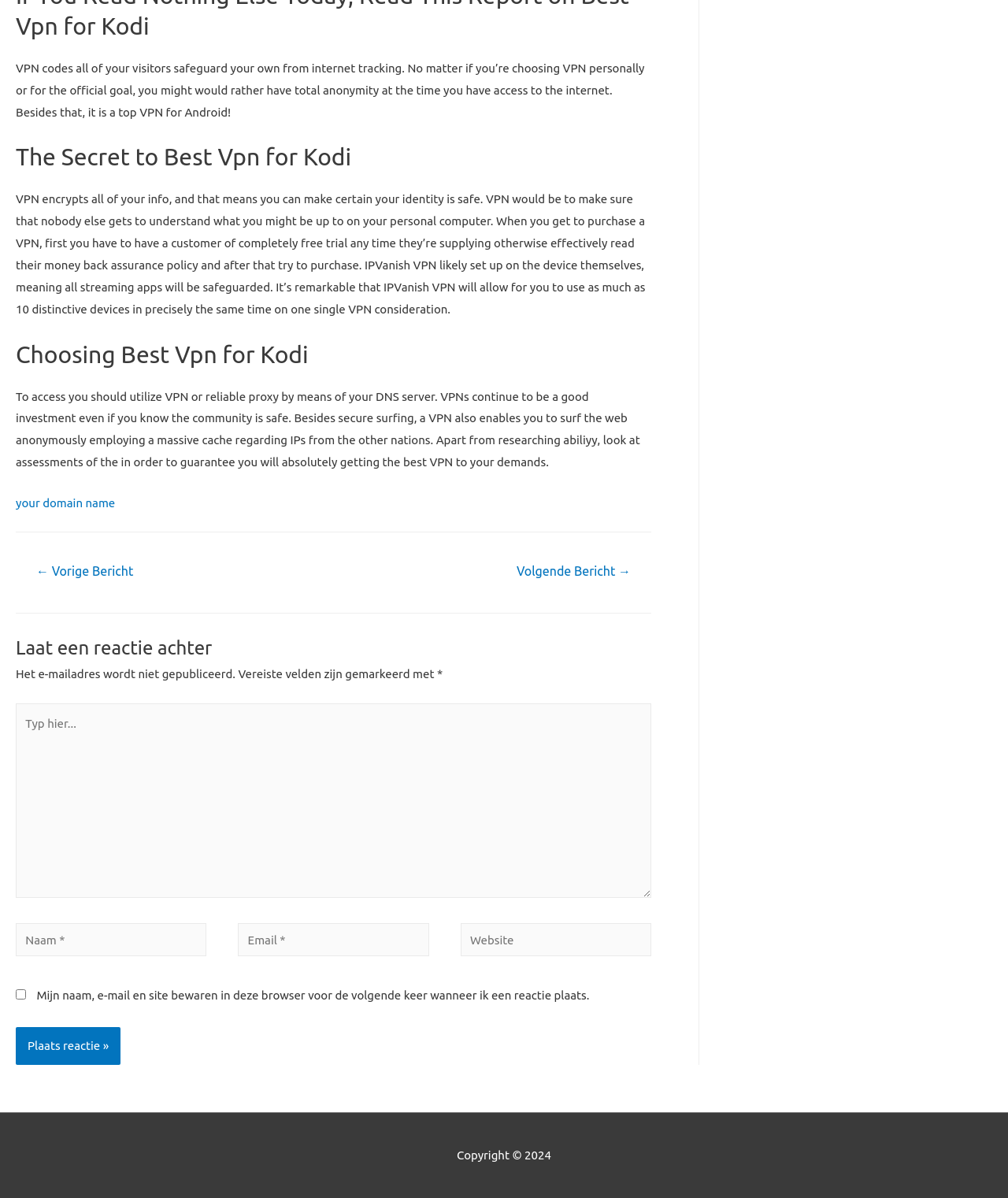What is the purpose of the checkbox?
Refer to the image and give a detailed response to the question.

The checkbox is labeled 'Mijn naam, e-mail en site bewaren in deze browser voor de volgende keer wanneer ik een reactie plaats.' which is a Dutch phrase meaning 'Save my name, email, and site in this browser for next time when I post a comment.' This suggests that the purpose of the checkbox is to save the user's information for future comments.